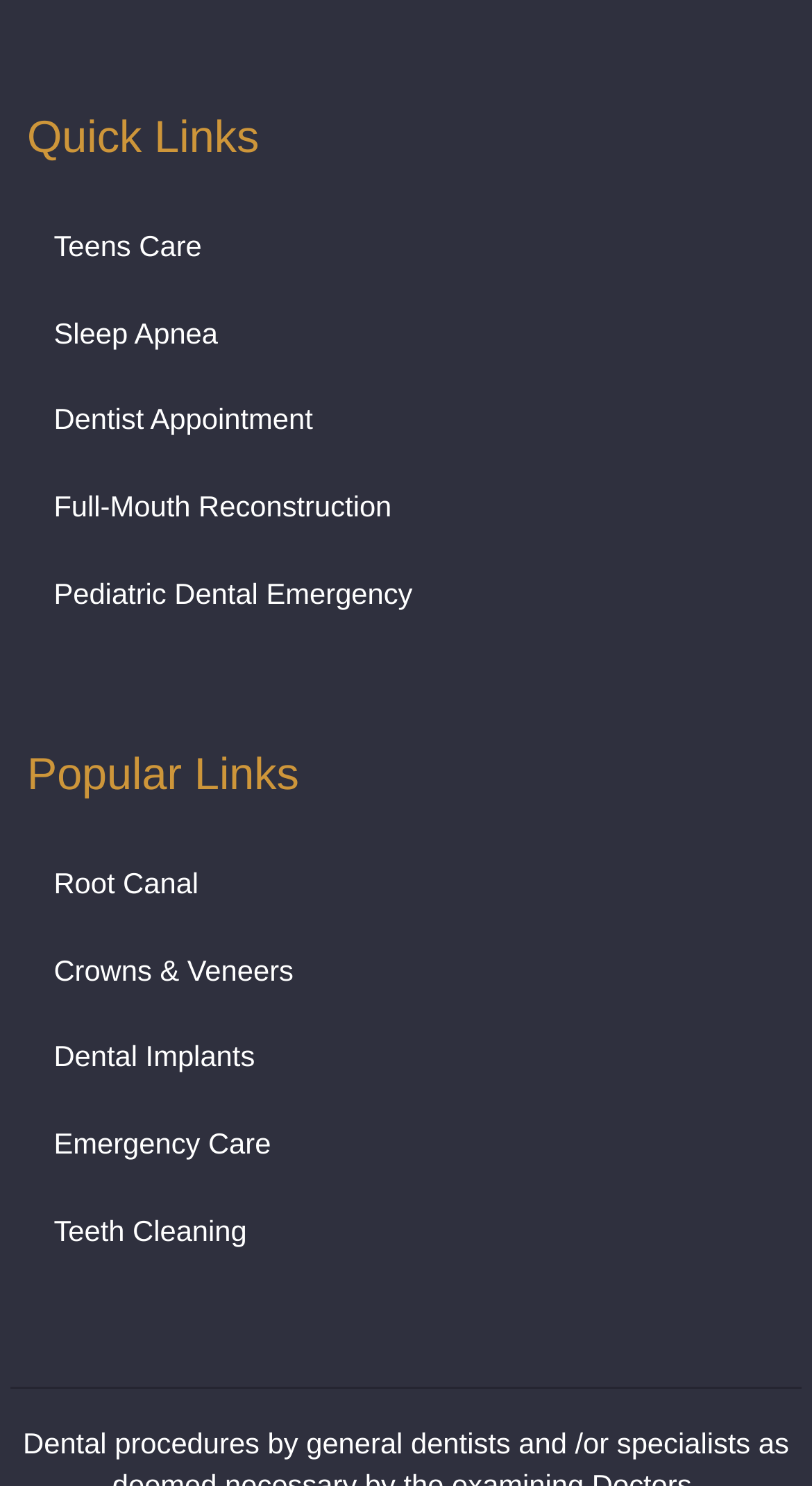Can you pinpoint the bounding box coordinates for the clickable element required for this instruction: "learn about Pediatric Dental Emergency"? The coordinates should be four float numbers between 0 and 1, i.e., [left, top, right, bottom].

[0.033, 0.378, 0.936, 0.421]